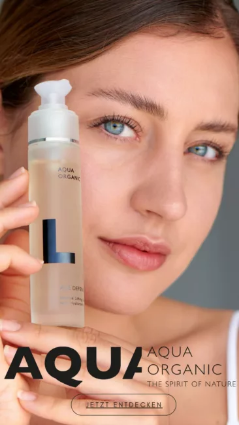Please analyze the image and provide a thorough answer to the question:
What is the focus of the brand?

The focus of the brand is on purity and nature, as emphasized by the woman's natural and fresh look with glowing skin, and the text 'THE SPIRIT OF NATURE' which underlines the brand's commitment to organic and natural ingredients.